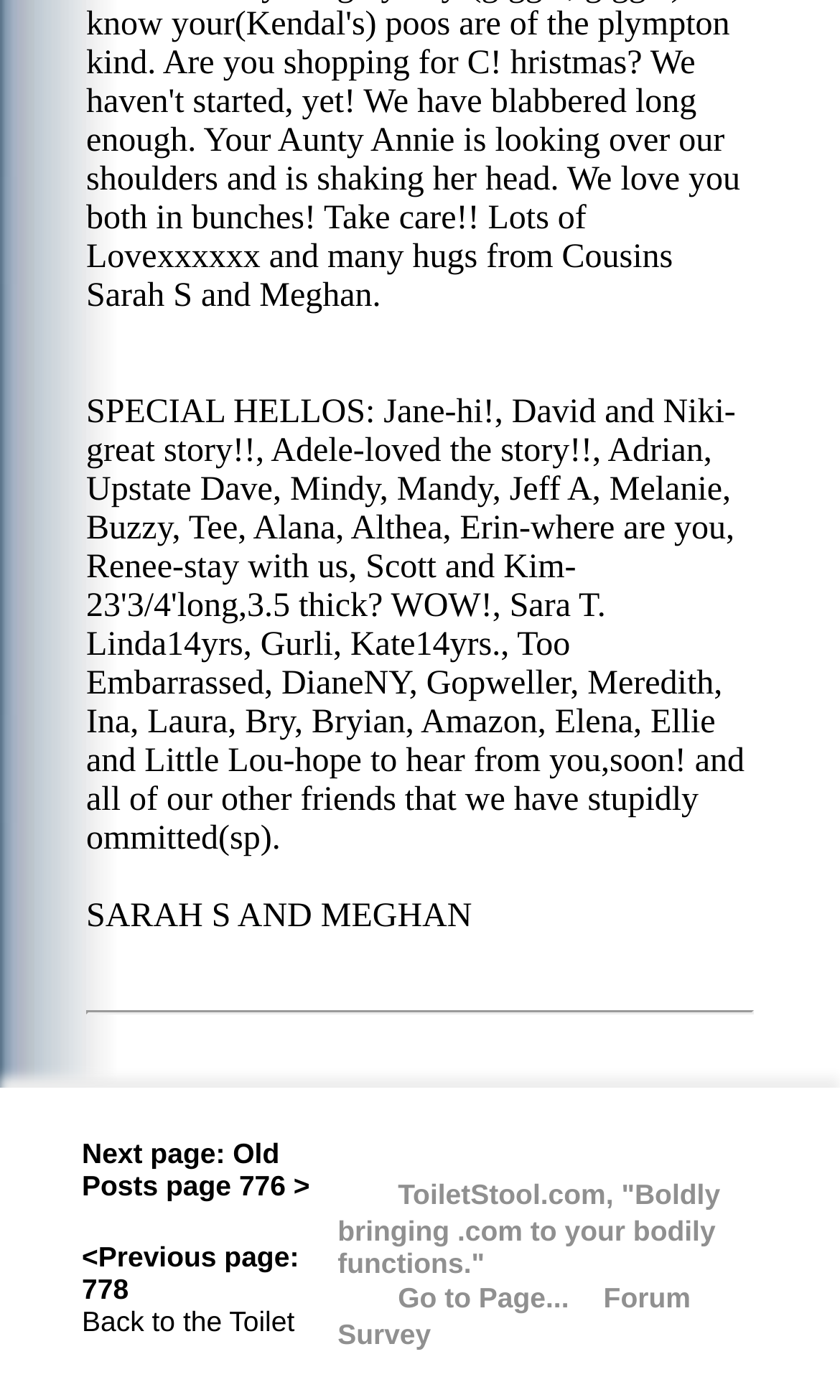Refer to the image and answer the question with as much detail as possible: How many table cells are there in the layout table row?

The layout table row has two table cells, which can be found by examining the layout table and its child elements.